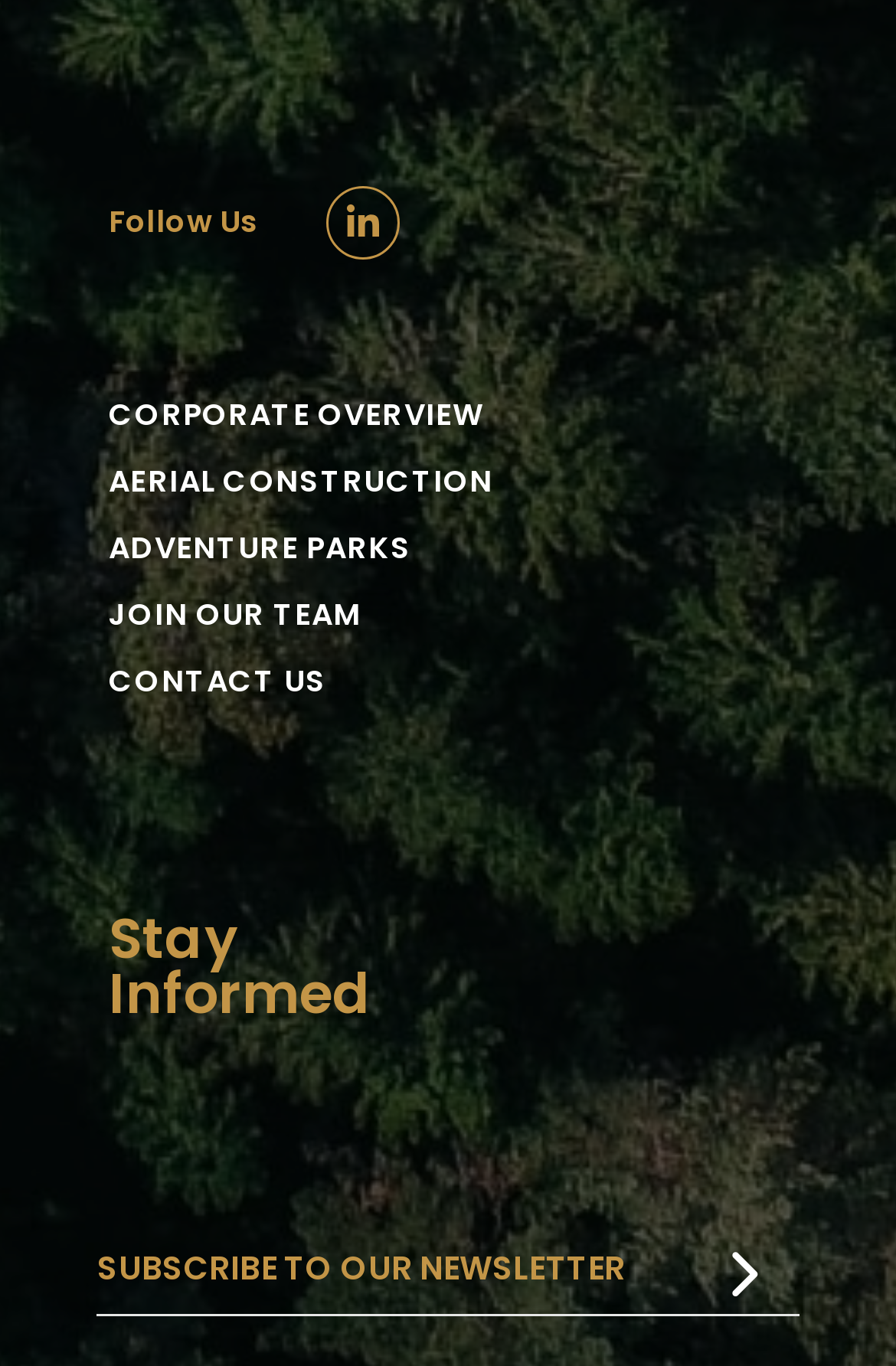How many links are in the footer navigation?
Using the image, answer in one word or phrase.

5